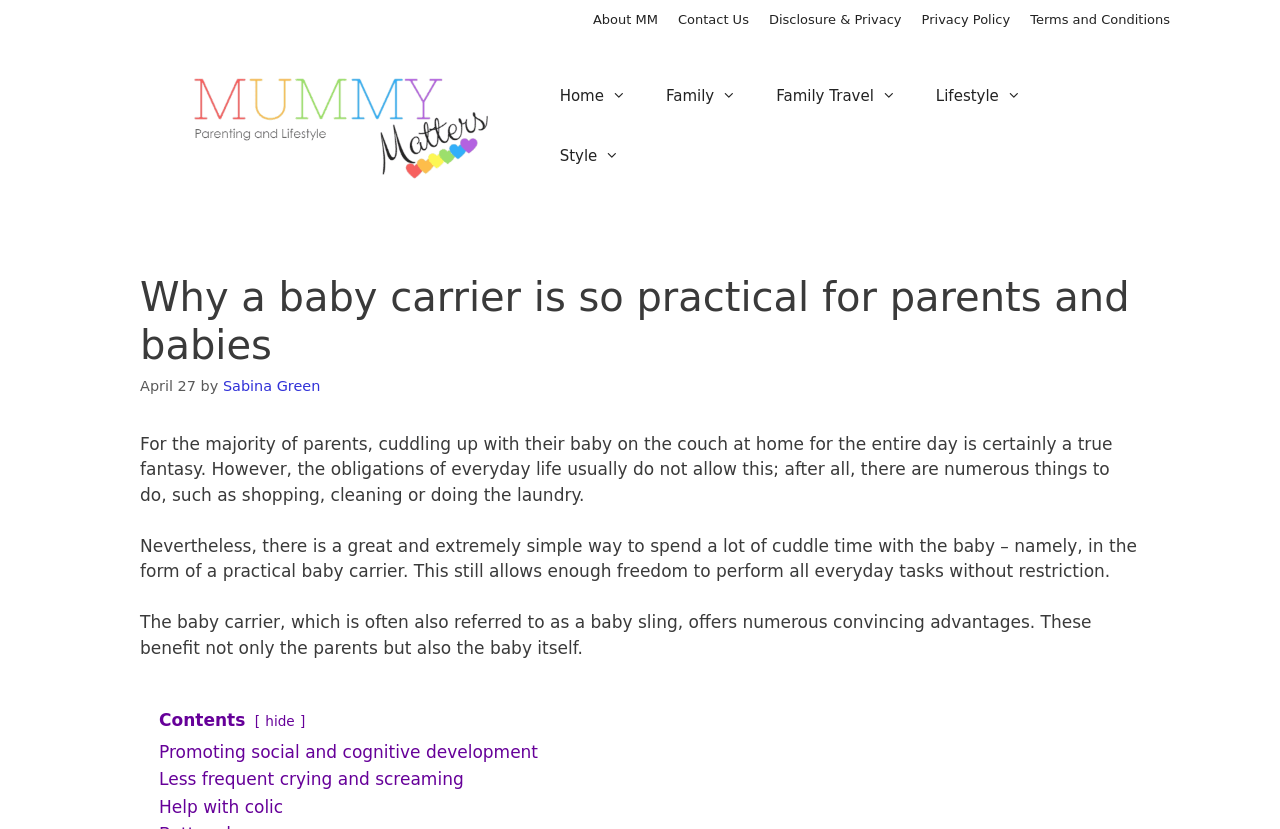What is the website's name?
Use the image to give a comprehensive and detailed response to the question.

I determined the website's name by looking at the banner element, which contains the text 'Mummy Matters: Parenting and Lifestyle'. This suggests that the website is called Mummy Matters and focuses on parenting and lifestyle topics.